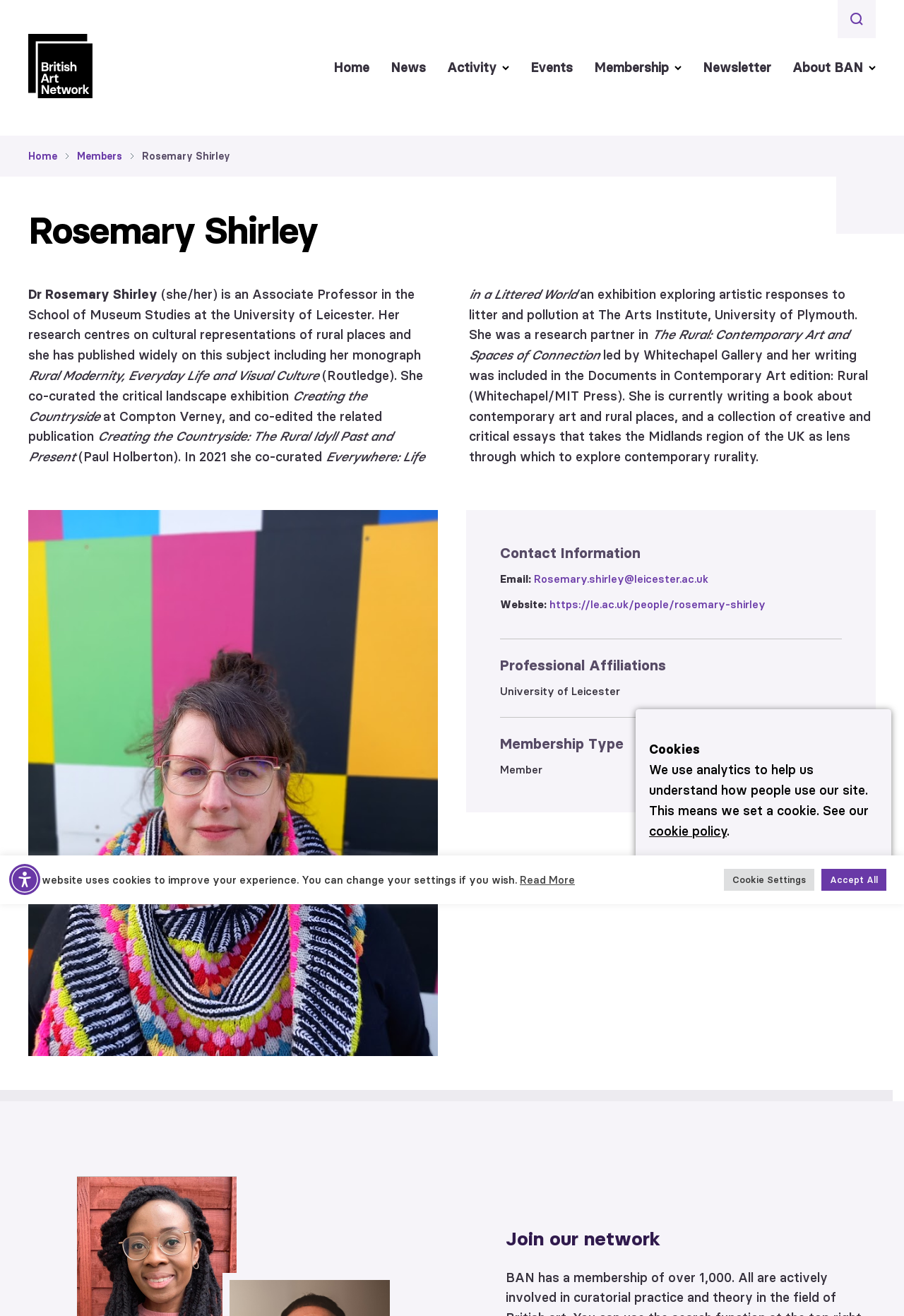Please specify the bounding box coordinates for the clickable region that will help you carry out the instruction: "View the About BAN page".

[0.877, 0.032, 0.969, 0.071]